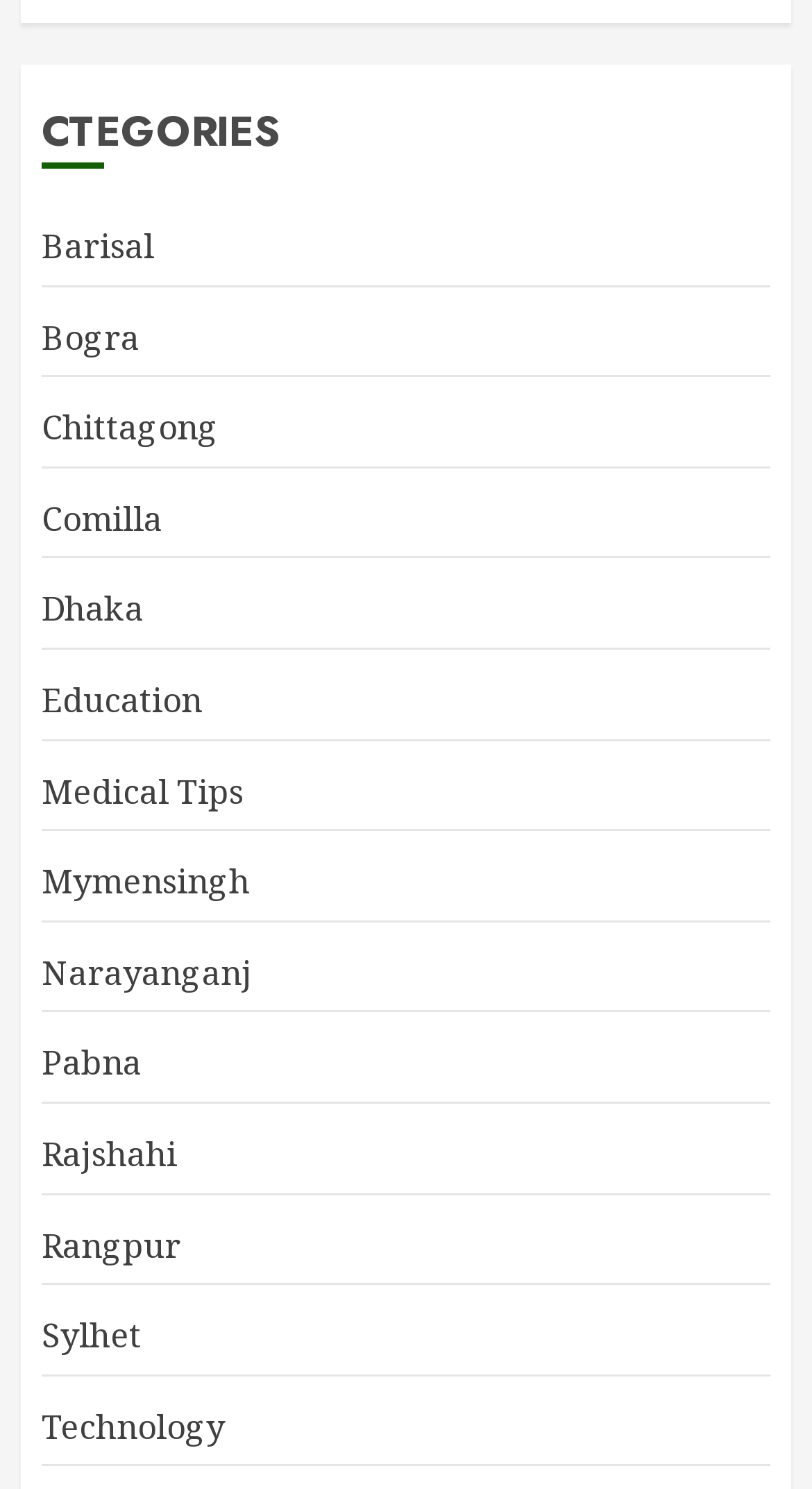Provide the bounding box coordinates of the HTML element described by the text: "Medical Tips".

[0.051, 0.516, 0.3, 0.548]